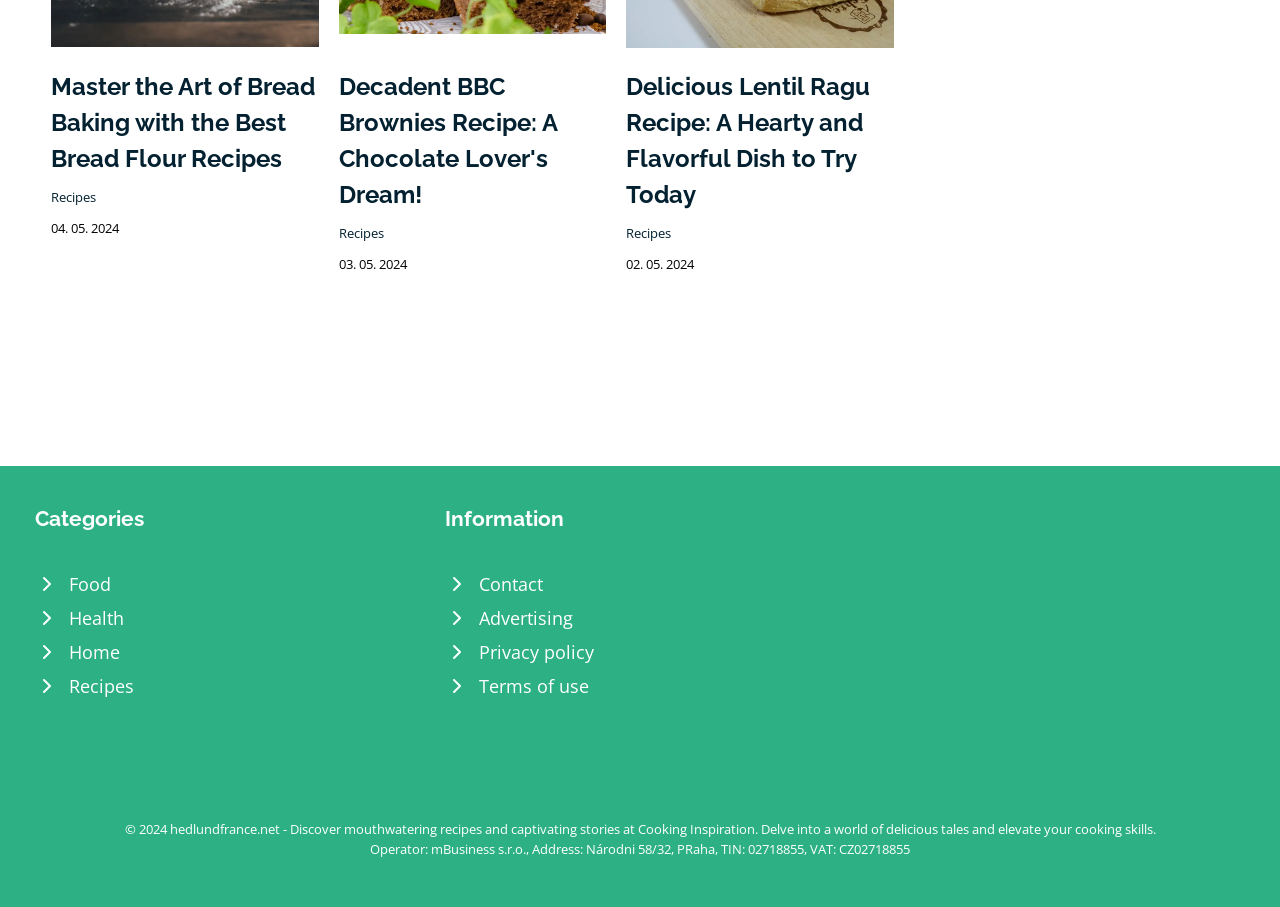Determine the bounding box coordinates of the section I need to click to execute the following instruction: "Click on the 'Recipes' link". Provide the coordinates as four float numbers between 0 and 1, i.e., [left, top, right, bottom].

[0.04, 0.208, 0.075, 0.228]